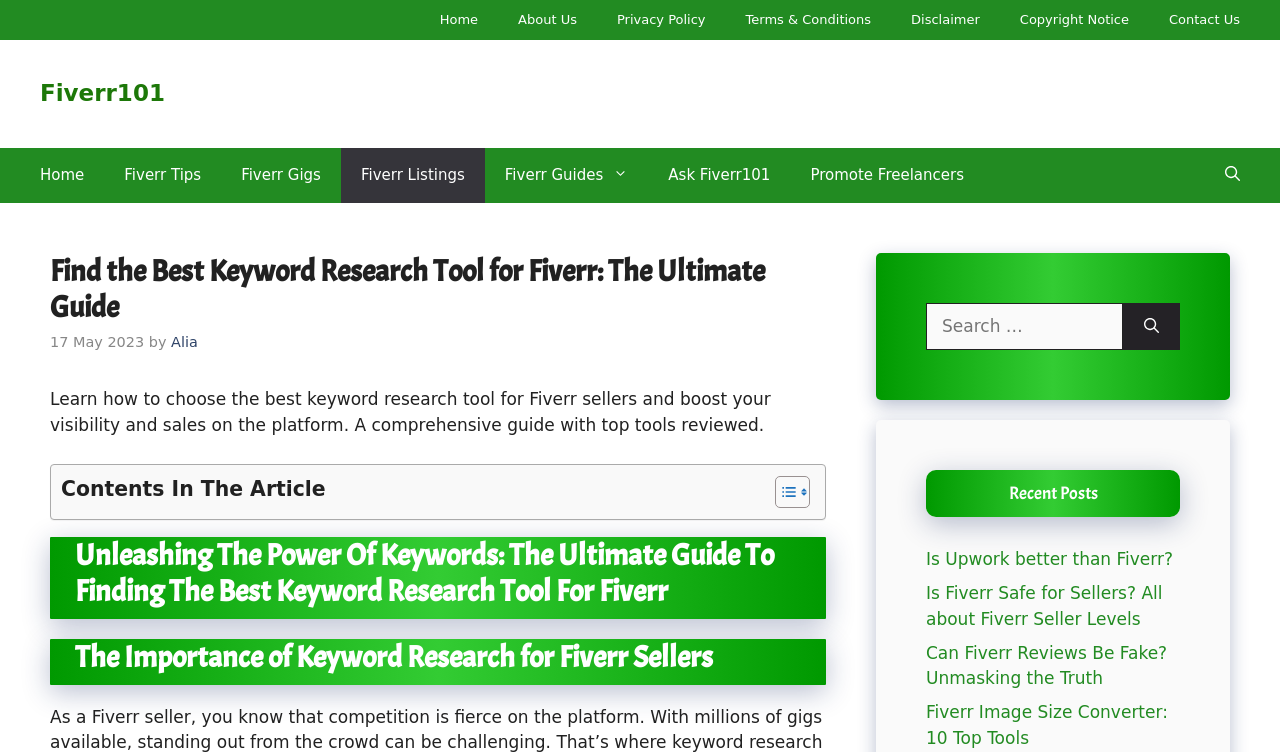What is the function of the button in the top-right corner?
Please interpret the details in the image and answer the question thoroughly.

The button in the top-right corner is labeled 'Open search' and is likely used to open a search bar or function, allowing users to search for specific content on the webpage.